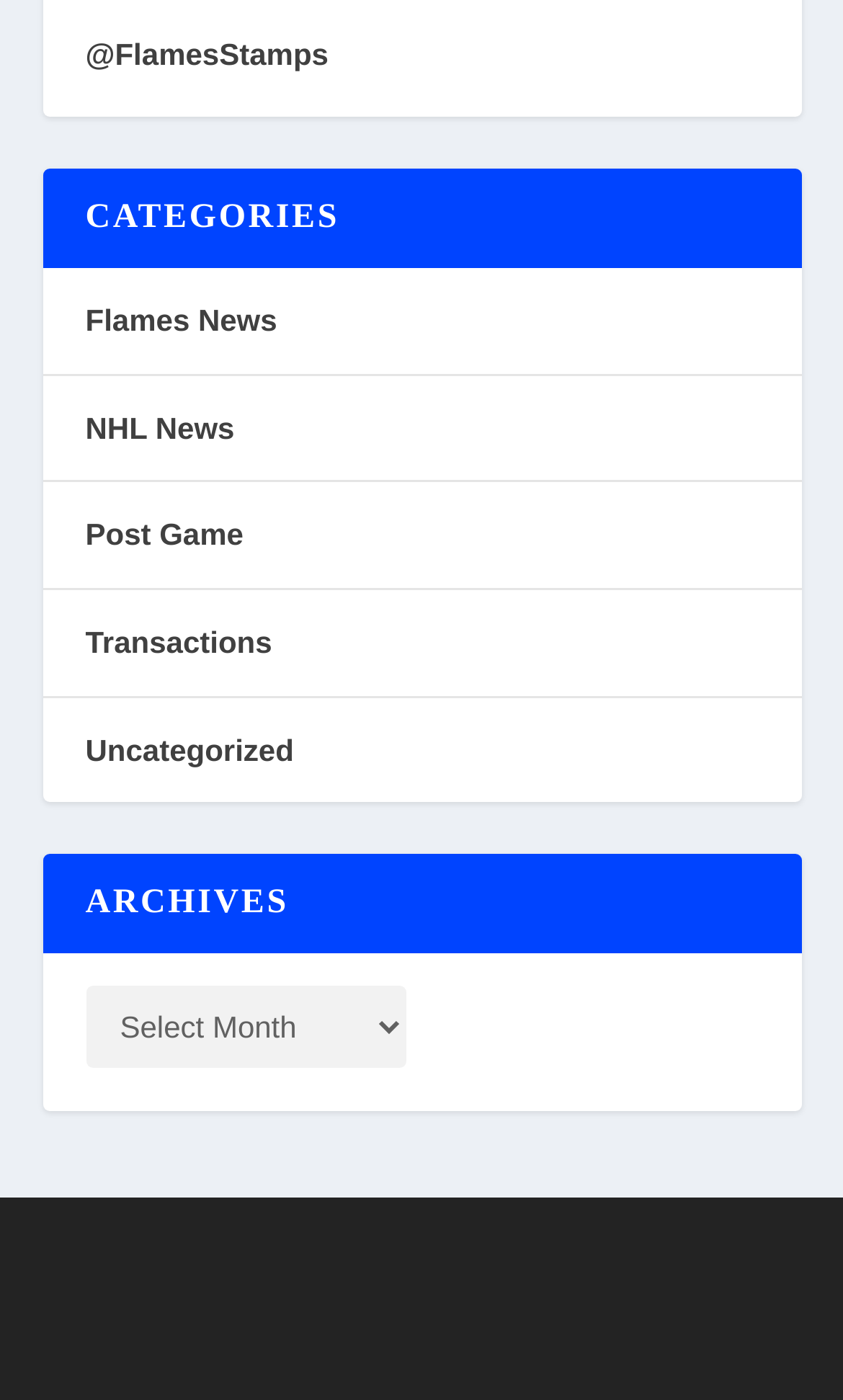Locate the UI element described as follows: "← Previous Post". Return the bounding box coordinates as four float numbers between 0 and 1 in the order [left, top, right, bottom].

None